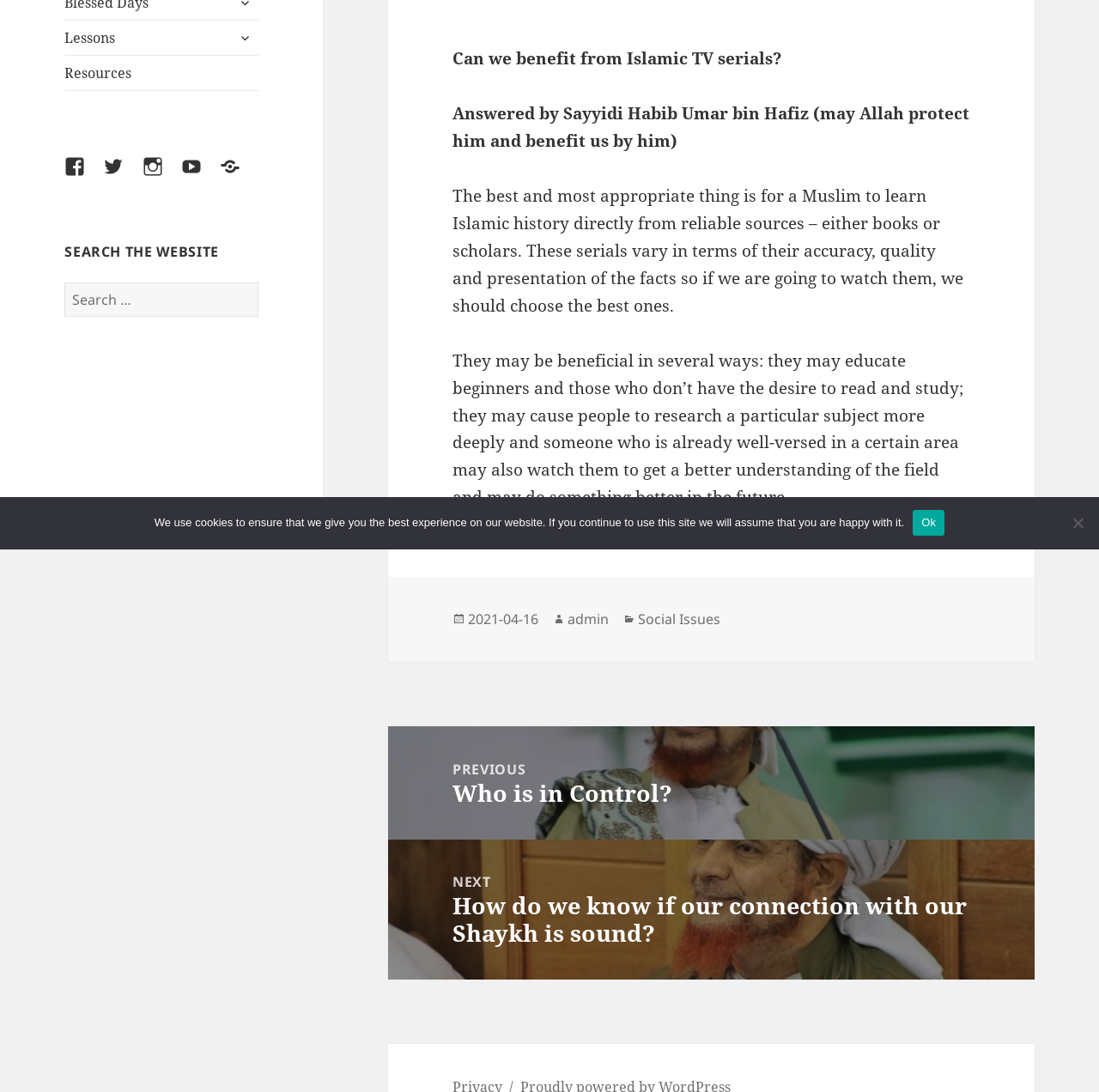Determine the bounding box coordinates in the format (top-left x, top-left y, bottom-right x, bottom-right y). Ensure all values are floating point numbers between 0 and 1. Identify the bounding box of the UI element described by: expand child menu

[0.21, 0.022, 0.235, 0.048]